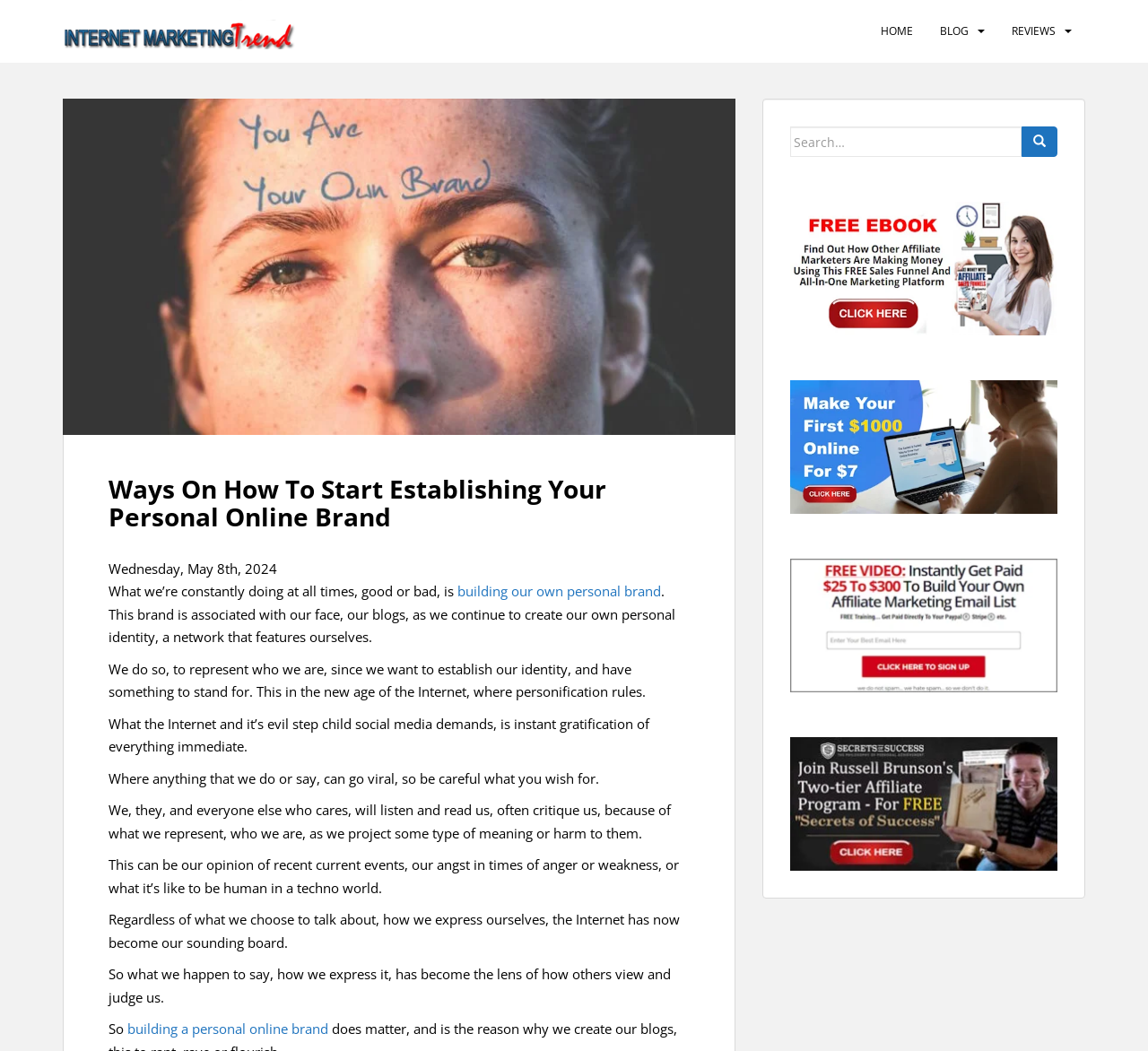From the element description name="submit" value="Search", predict the bounding box coordinates of the UI element. The coordinates must be specified in the format (top-left x, top-left y, bottom-right x, bottom-right y) and should be within the 0 to 1 range.

[0.89, 0.12, 0.921, 0.149]